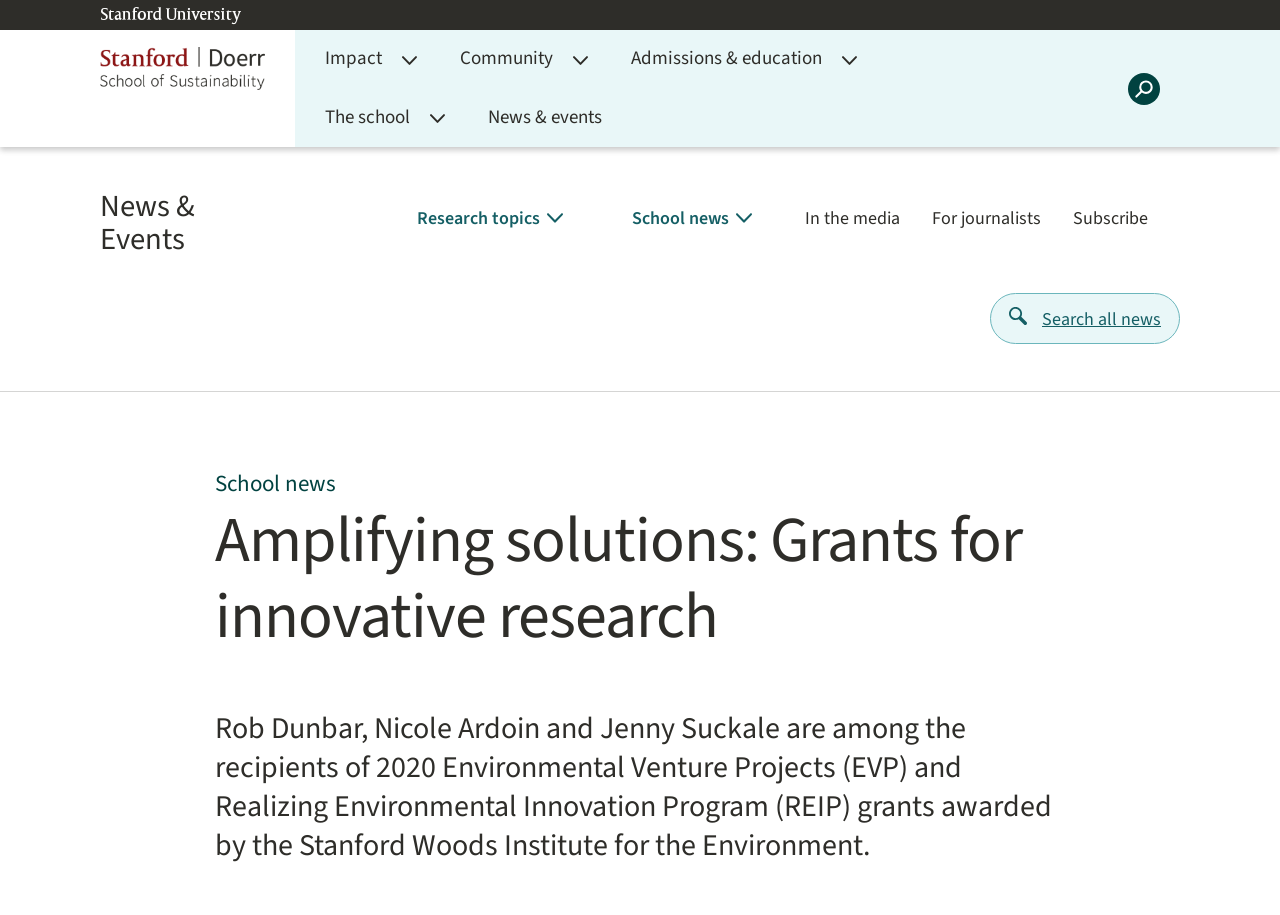What is the purpose of the grants mentioned?
Provide a concise answer using a single word or phrase based on the image.

Innovative research